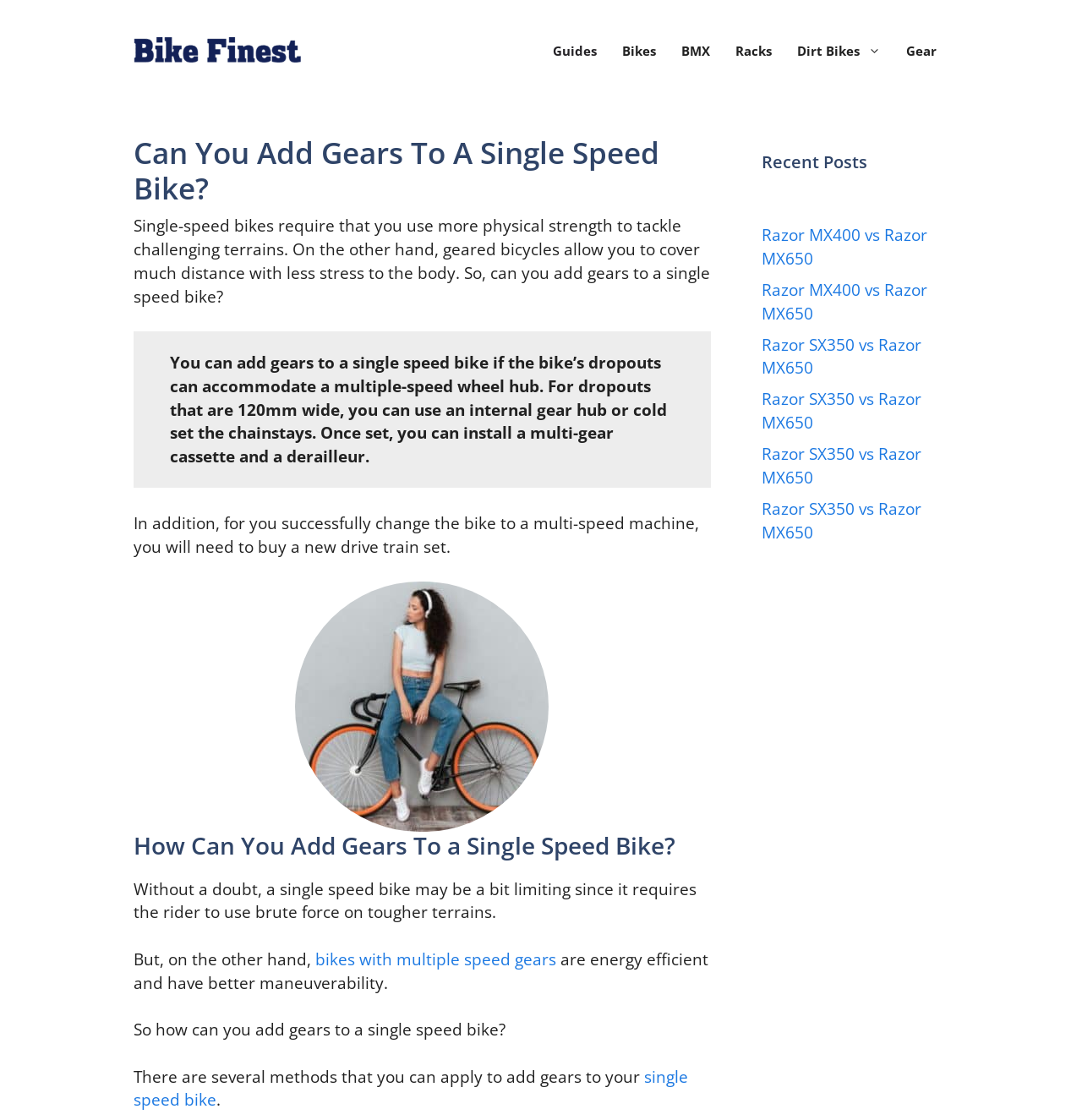Identify the bounding box coordinates of the clickable region to carry out the given instruction: "Click the 'bikes with multiple speed gears' link".

[0.291, 0.847, 0.514, 0.866]